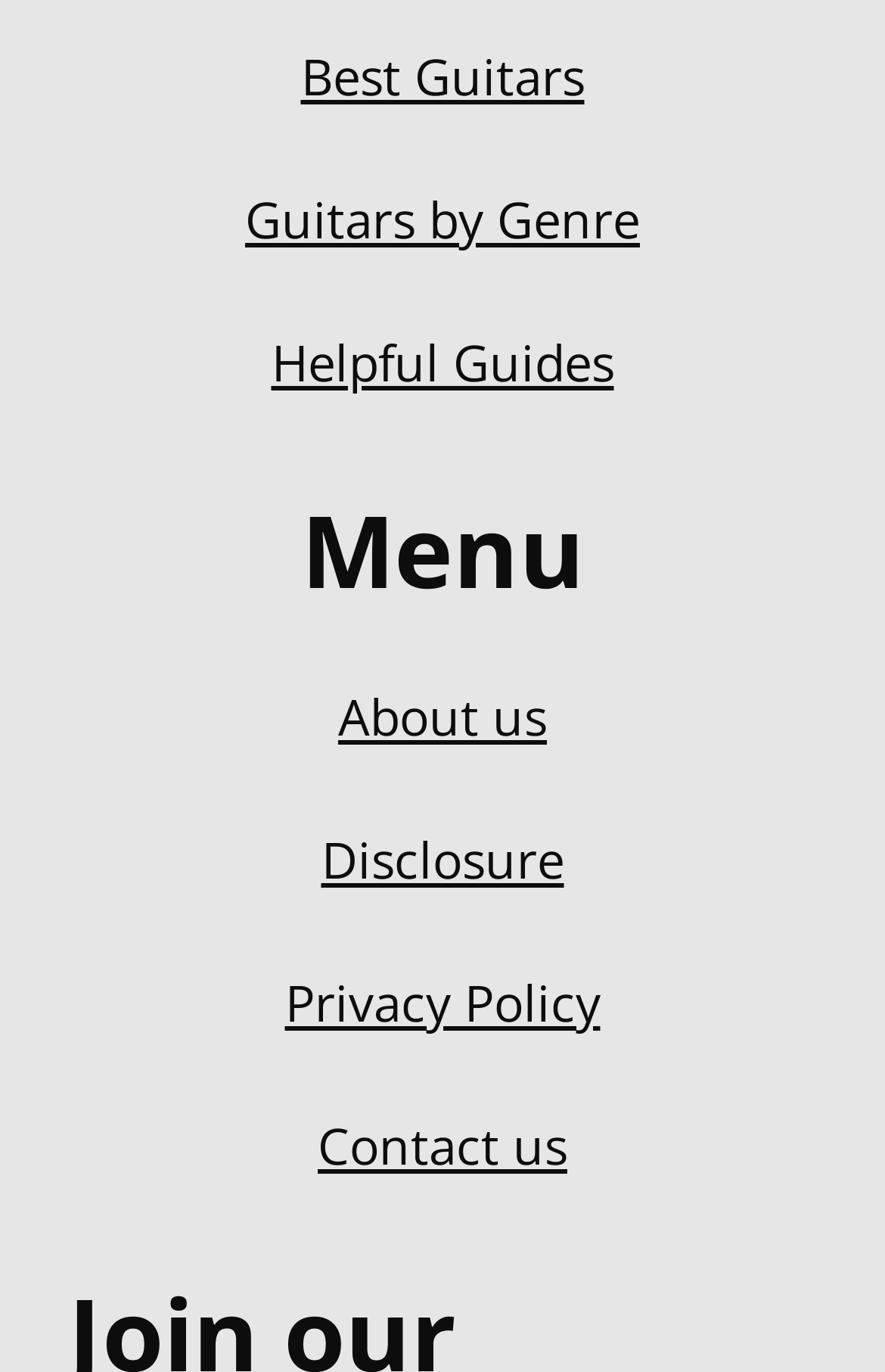Please provide a brief answer to the question using only one word or phrase: 
How many links are in the menu?

7